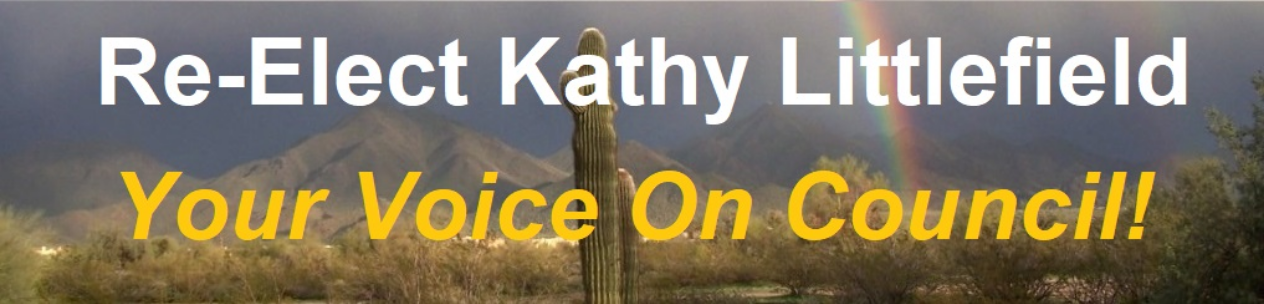What does the vibrant yellow text emphasize?
Based on the image, provide your answer in one word or phrase.

Littlefield's commitment to representing her constituents